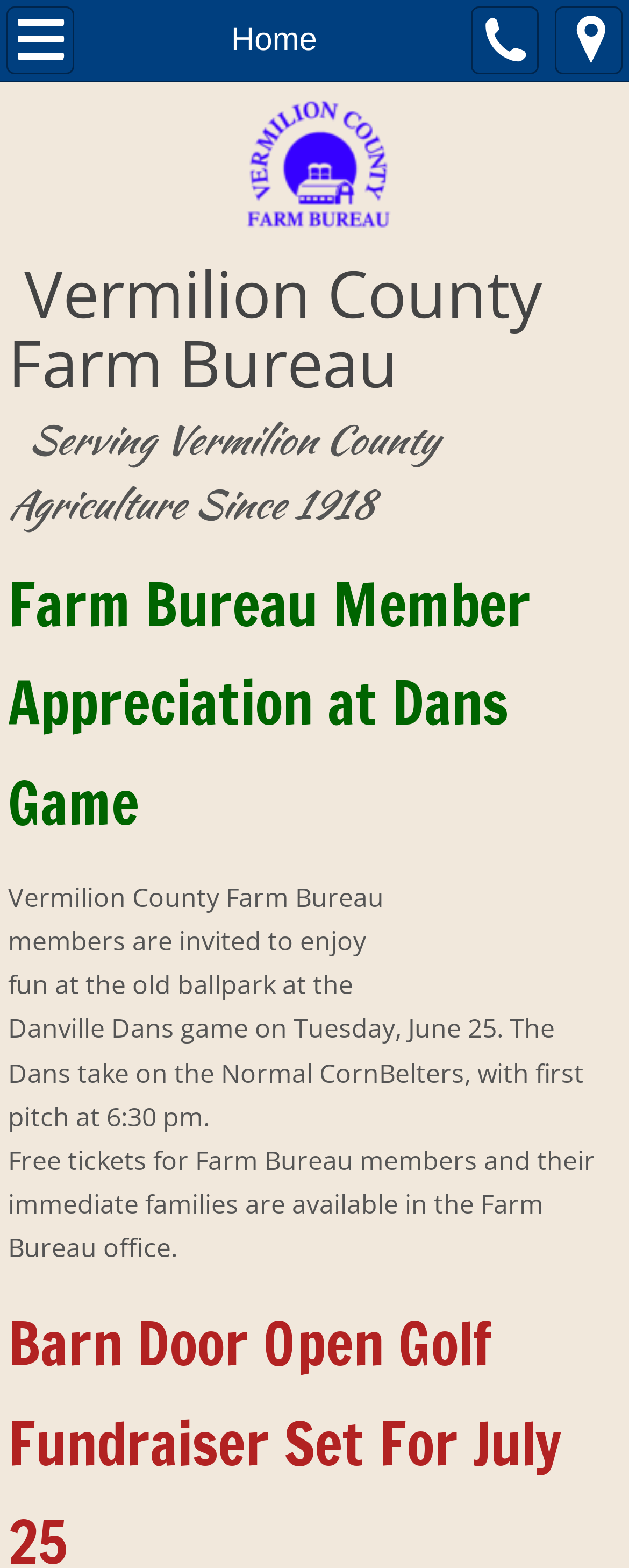Based on the description "parent_node: Home title="Show Menu"", find the bounding box of the specified UI element.

[0.0, 0.0, 0.123, 0.051]